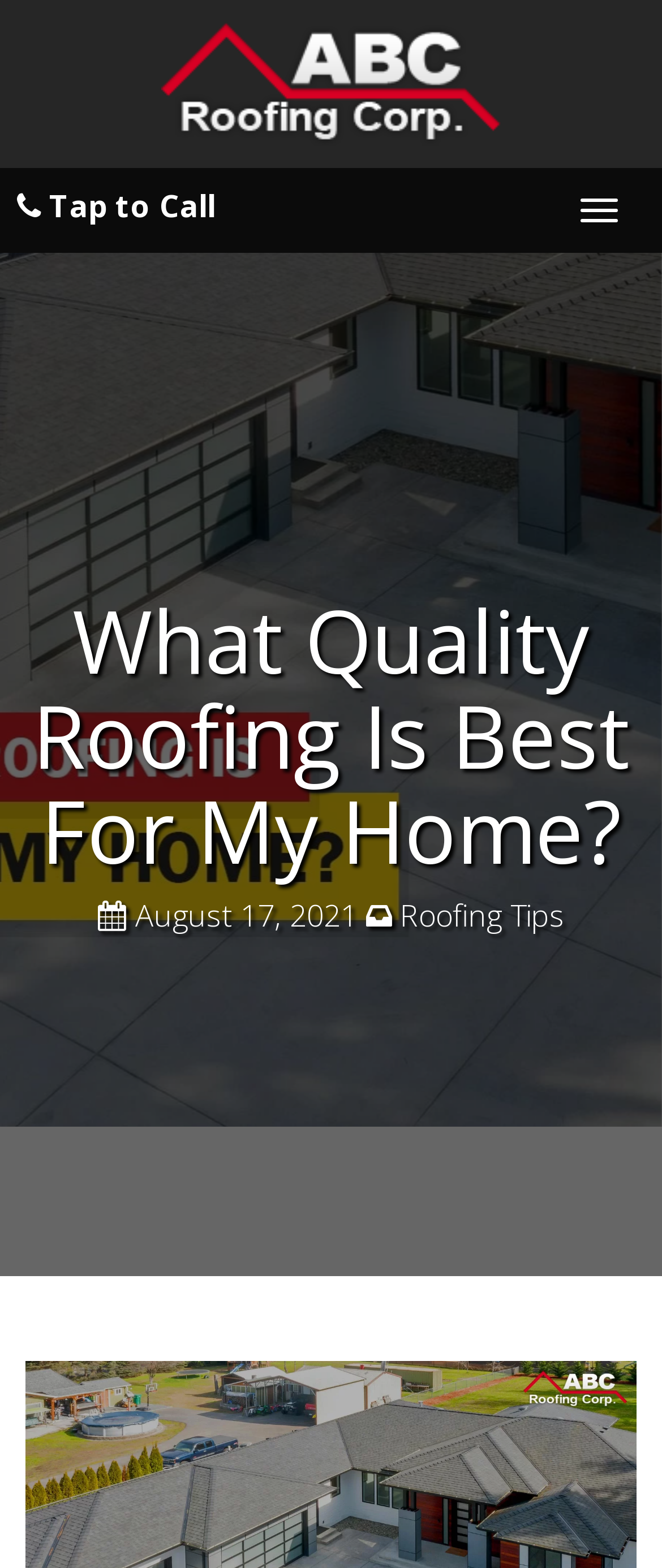Give a one-word or short phrase answer to the question: 
What is the topic of the webpage?

Quality Roofing